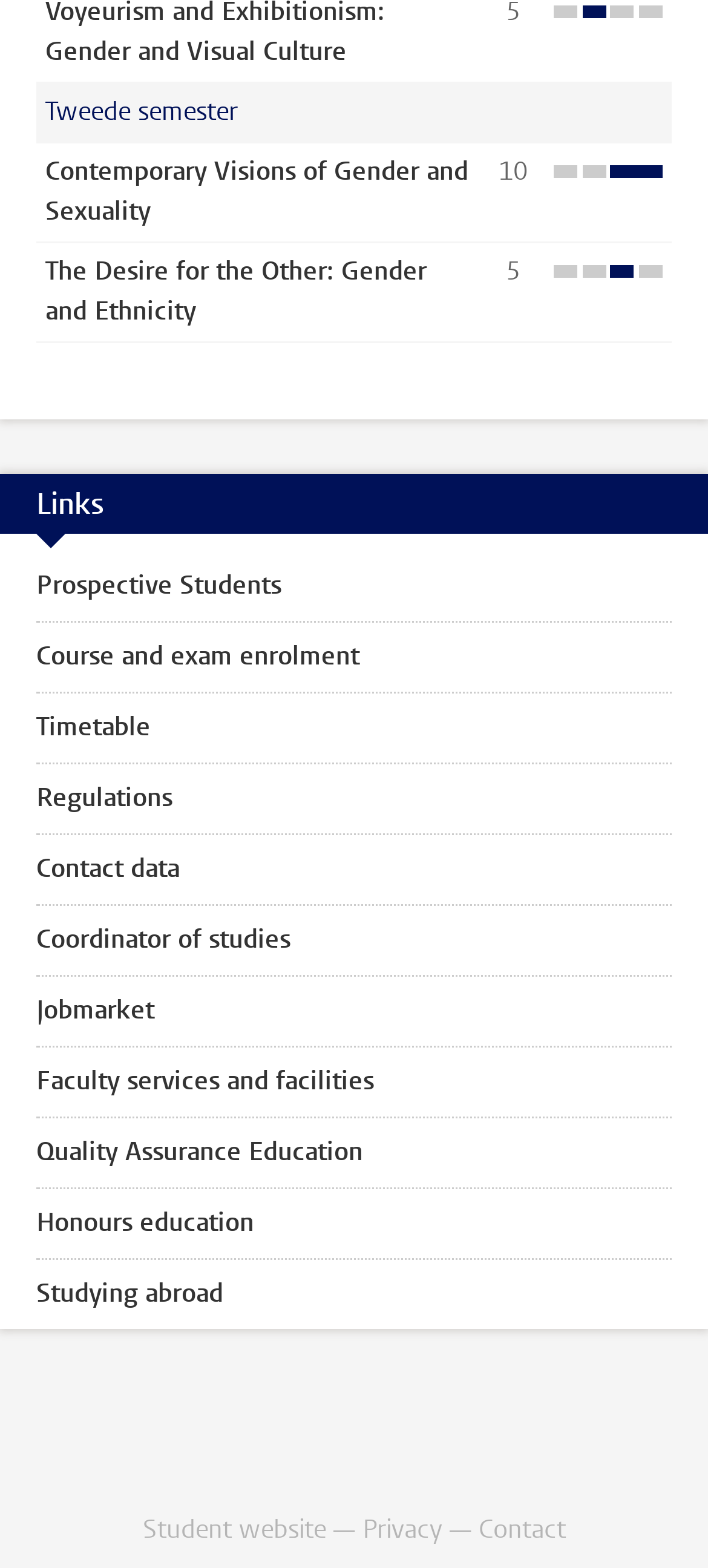Please determine the bounding box coordinates for the element that should be clicked to follow these instructions: "Click on the 'Contemporary Visions of Gender and Sexuality' link".

[0.064, 0.098, 0.662, 0.146]